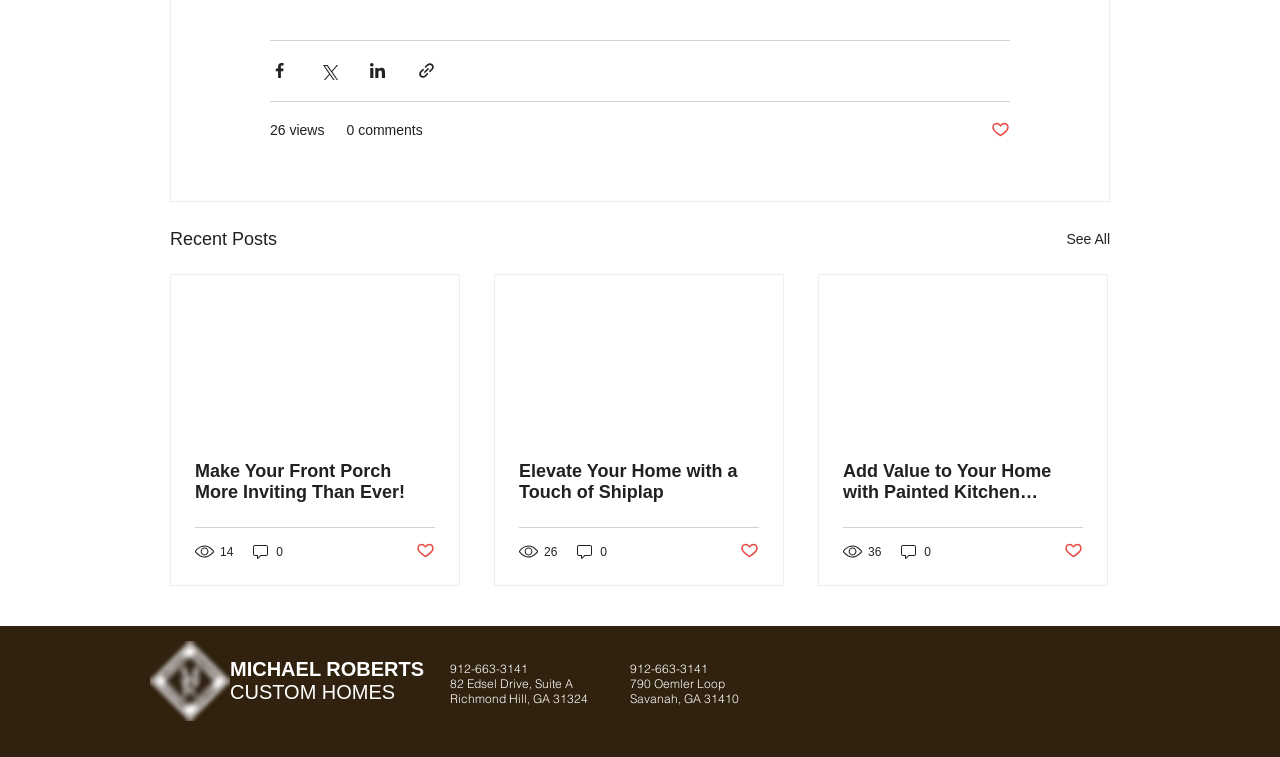What is the purpose of the 'Post not marked as liked' buttons?
Could you give a comprehensive explanation in response to this question?

The 'Post not marked as liked' buttons are likely used to indicate that a user likes a particular post, and may also allow users to unlike a post if they have previously liked it.